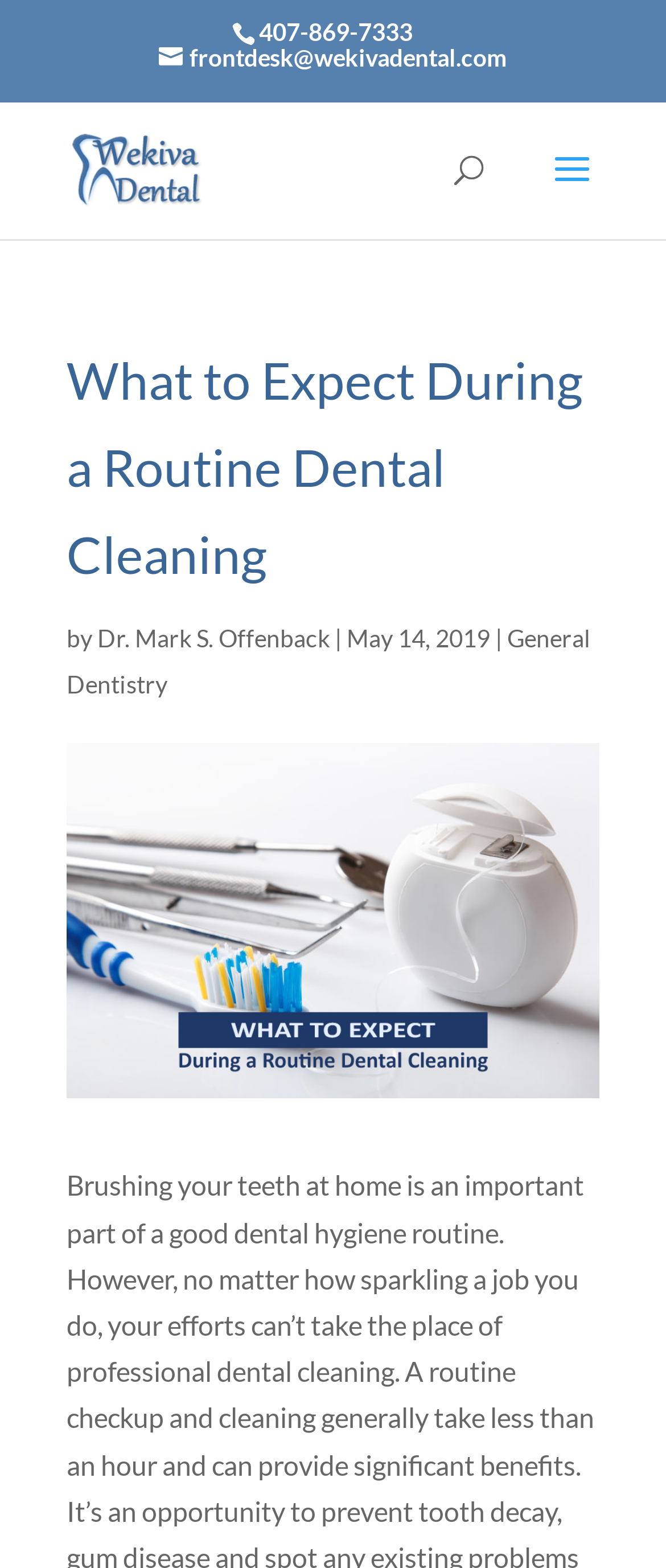Is there an image related to dental cleaning on the webpage?
Based on the image, answer the question with a single word or brief phrase.

Yes